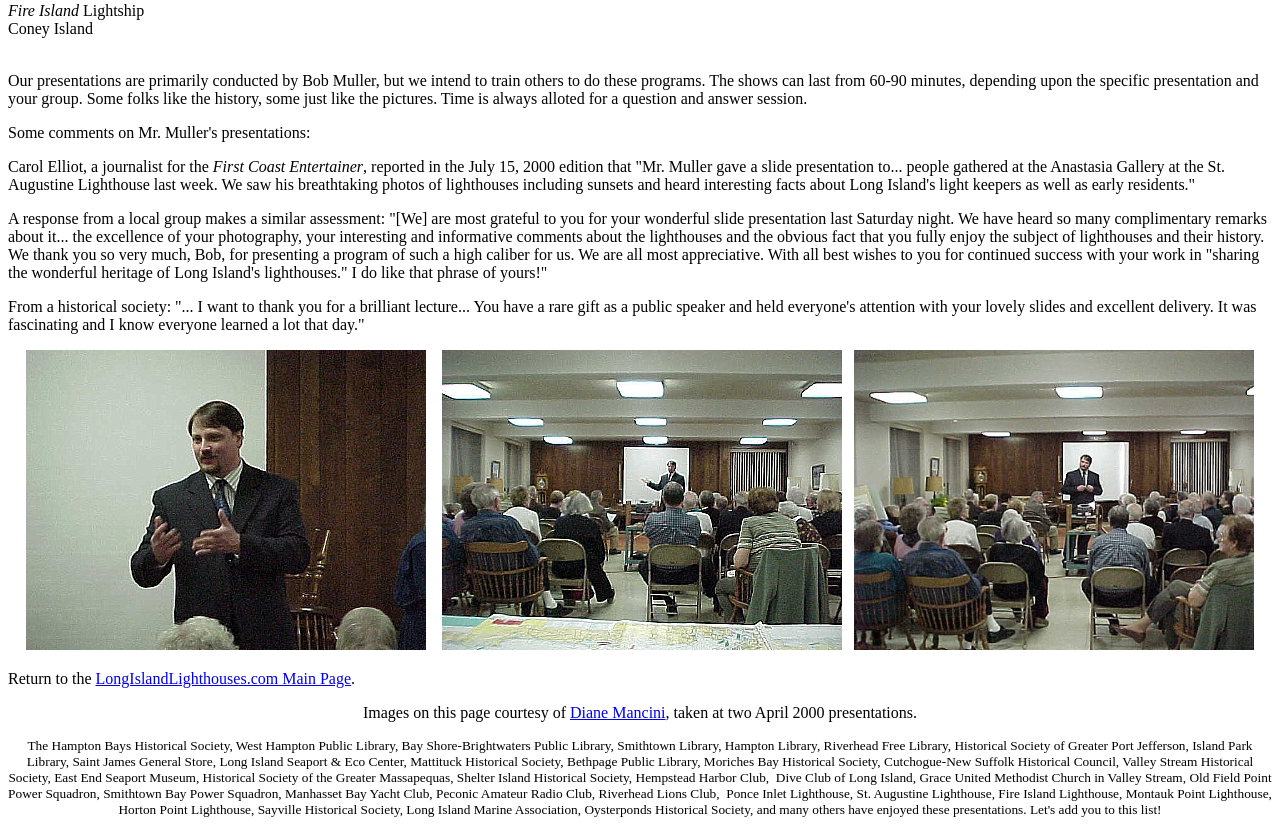Find the bounding box coordinates for the element described here: "Diane Mancini".

[0.445, 0.844, 0.52, 0.865]